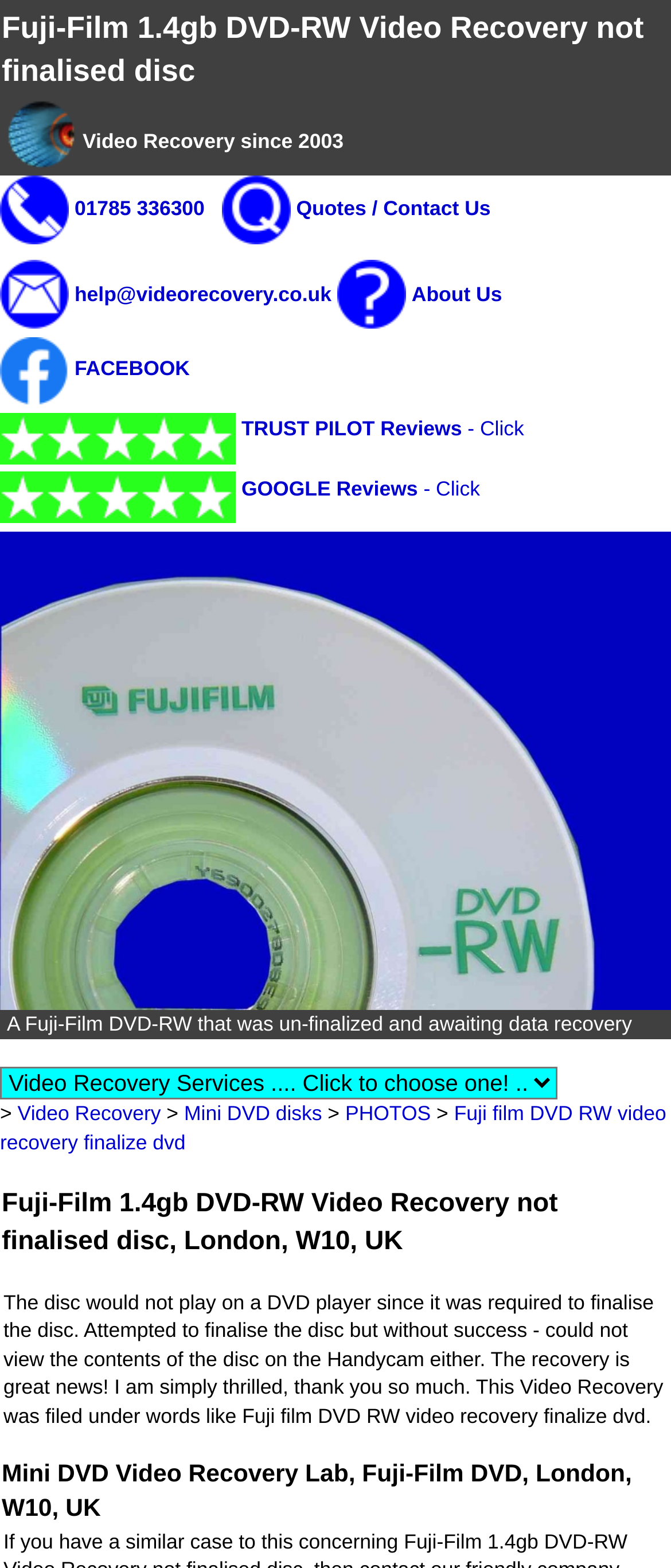Can you specify the bounding box coordinates of the area that needs to be clicked to fulfill the following instruction: "Read Trust Pilot reviews"?

[0.0, 0.284, 0.351, 0.299]